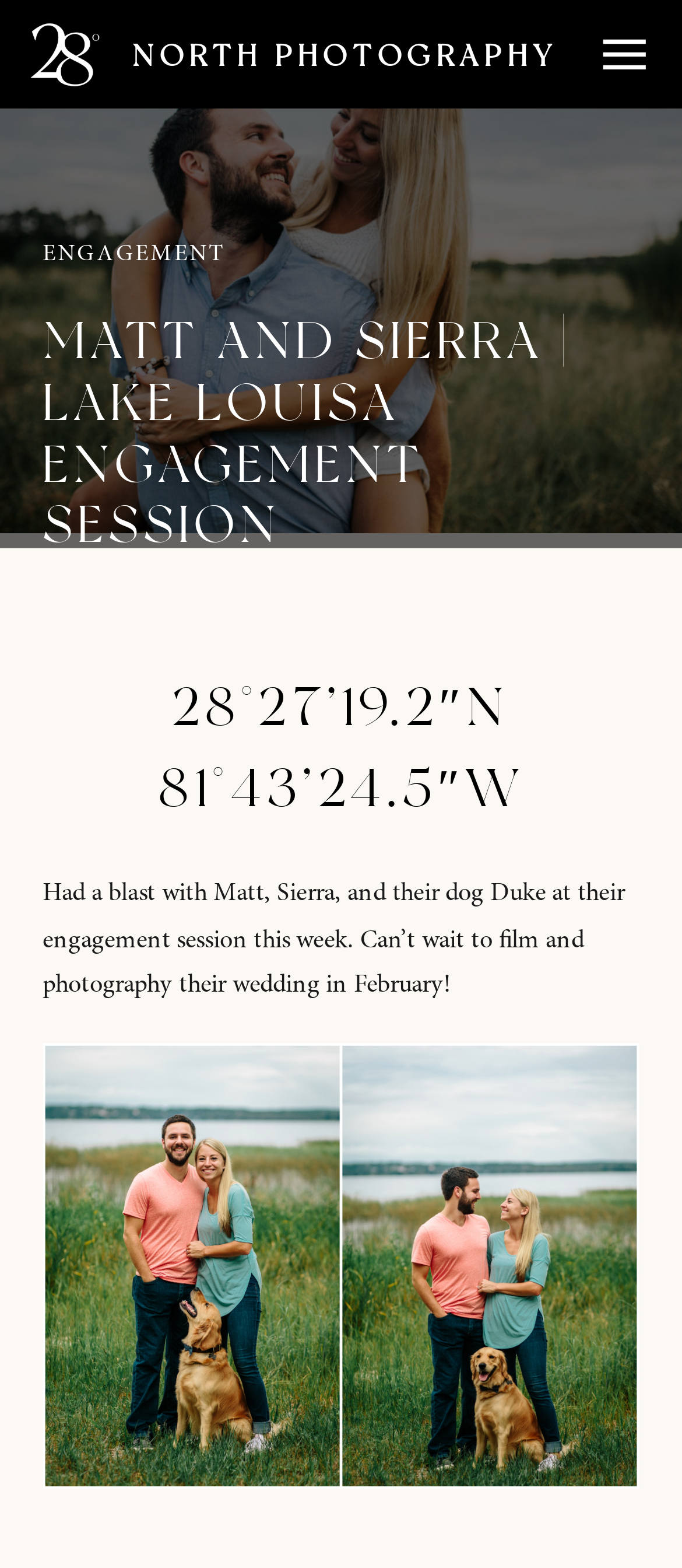Using the provided description north photography, find the bounding box coordinates for the UI element. Provide the coordinates in (top-left x, top-left y, bottom-right x, bottom-right y) format, ensuring all values are between 0 and 1.

[0.147, 0.027, 0.866, 0.044]